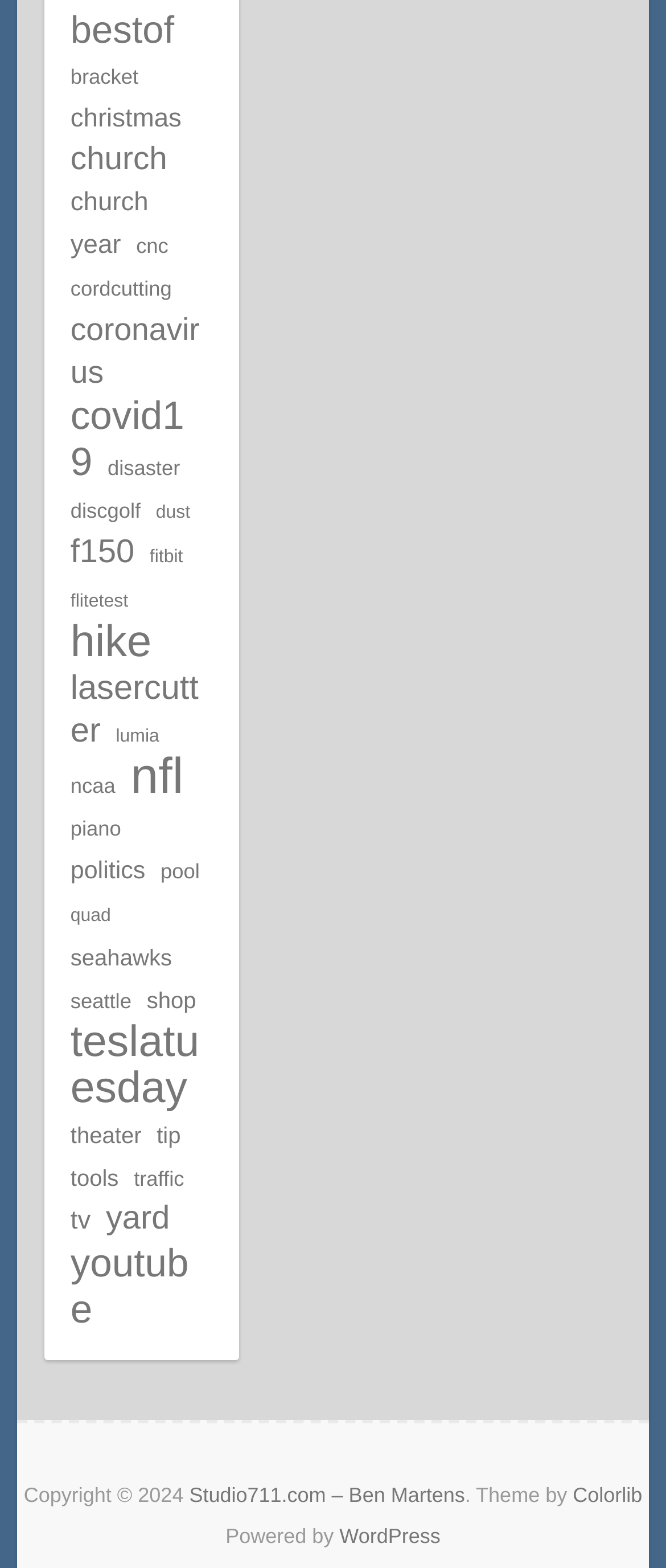Using the description "shop", predict the bounding box of the relevant HTML element.

[0.22, 0.619, 0.295, 0.657]